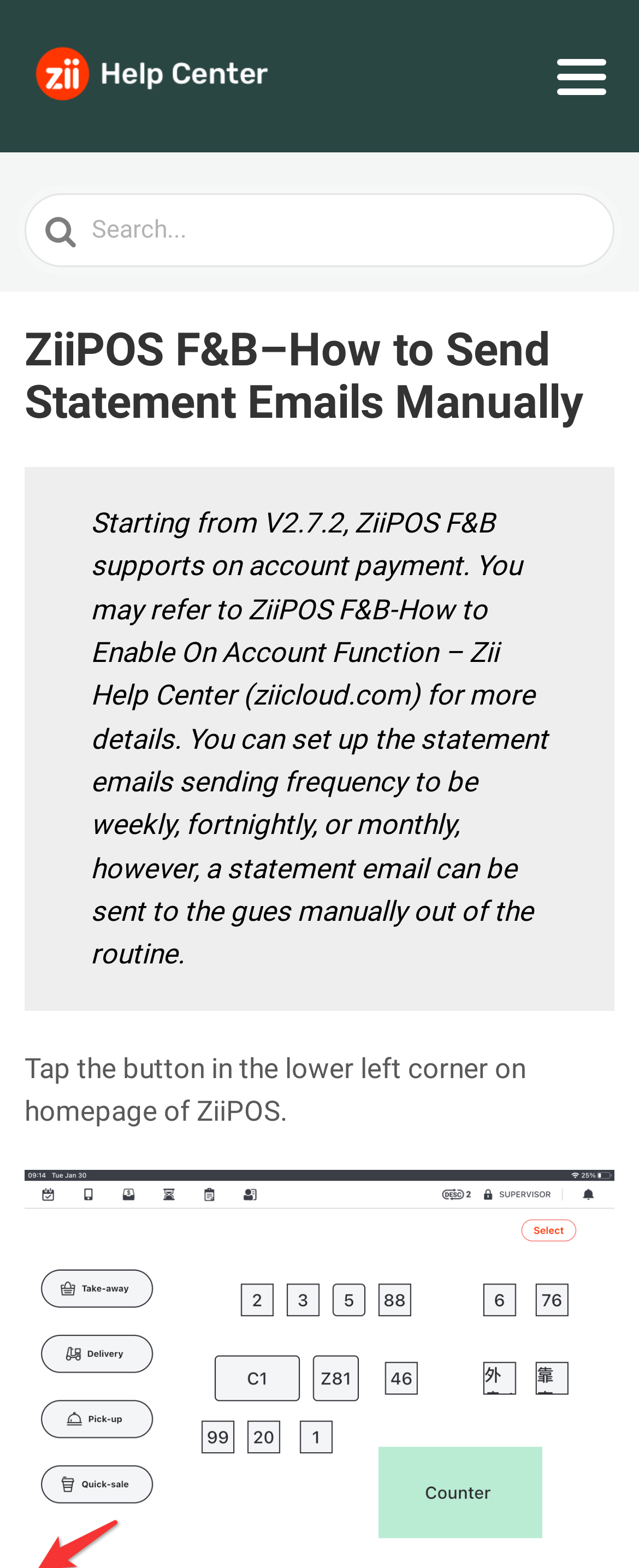How often can statement emails be sent?
Please answer the question with a single word or phrase, referencing the image.

Weekly, fortnightly, or monthly